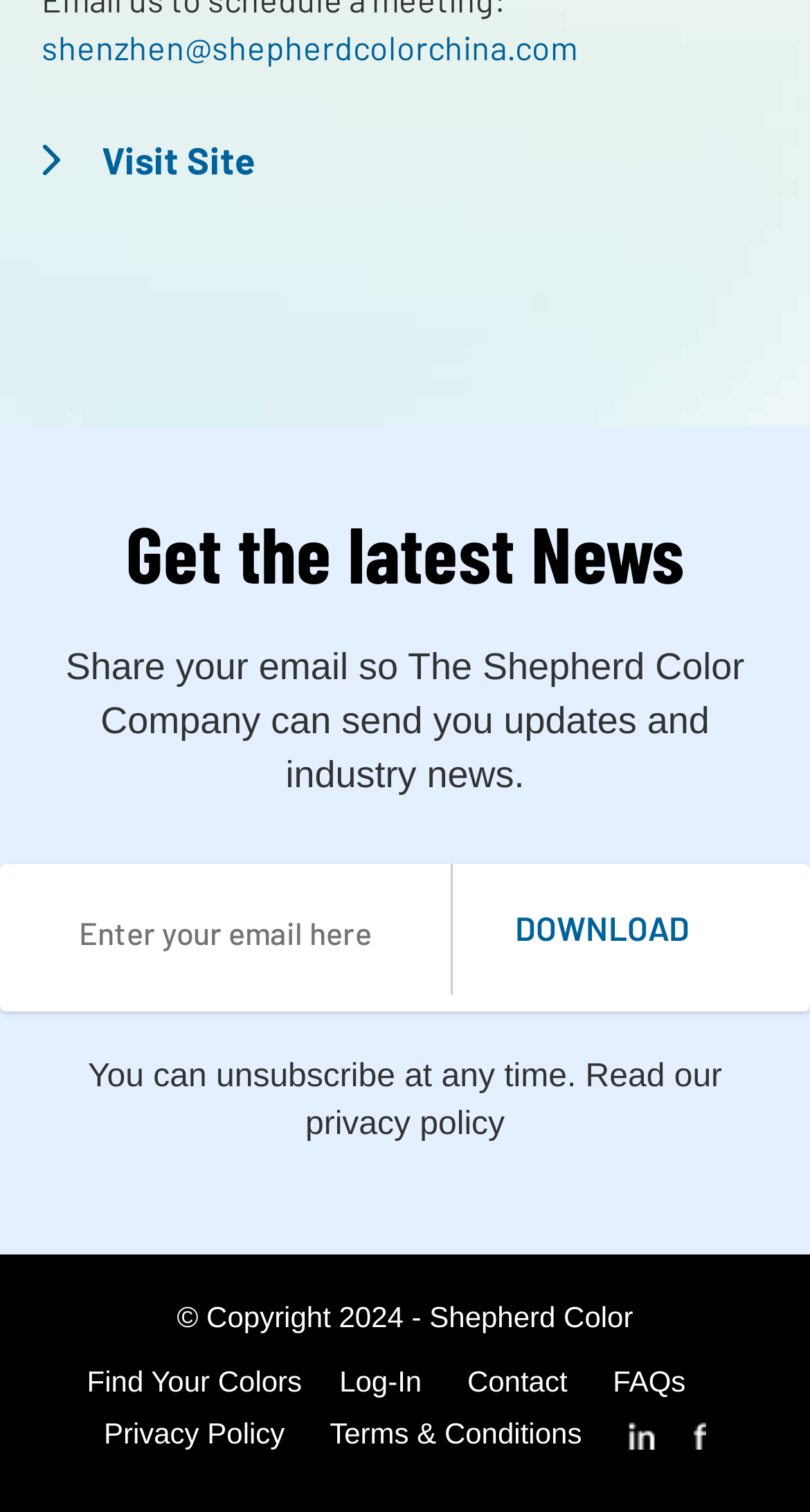Identify the bounding box coordinates of the region that should be clicked to execute the following instruction: "Find your colors".

[0.107, 0.902, 0.419, 0.924]